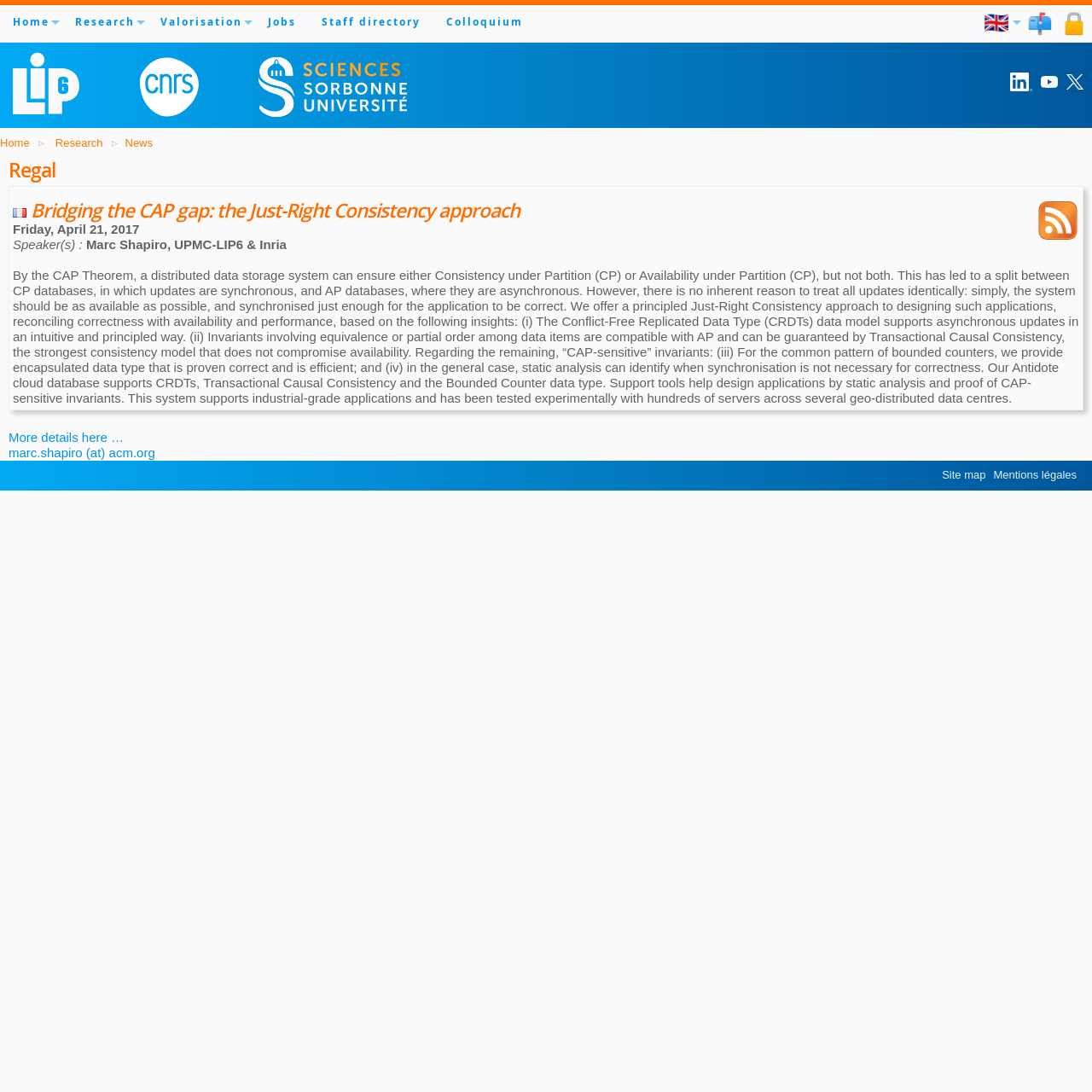Examine the image carefully and respond to the question with a detailed answer: 
What is the topic of the colloquium?

The topic of the colloquium can be found in the heading element with bounding box coordinates [0.012, 0.182, 0.988, 0.203], which is located below the laboratory's logo. The heading element contains the text 'Bridging the CAP gap: the Just-Right Consistency approach'.